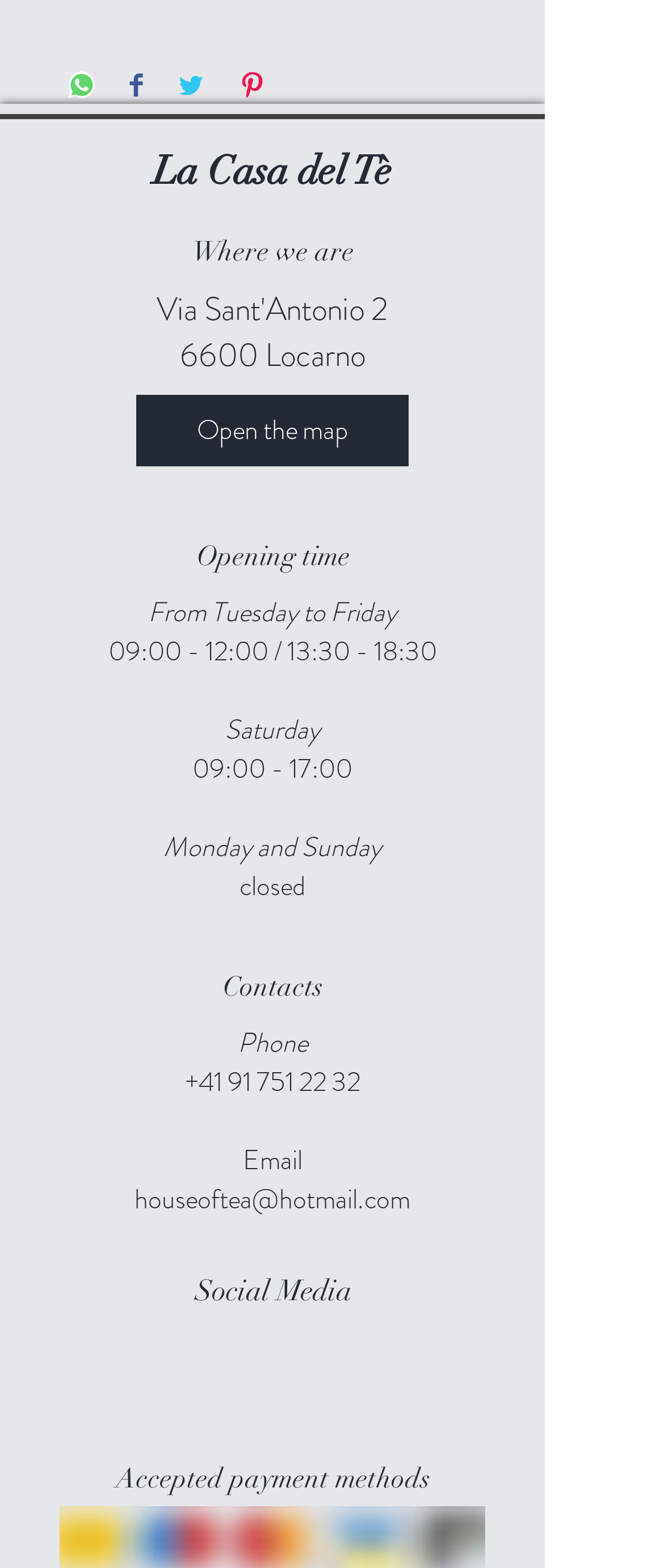Find the bounding box coordinates of the clickable region needed to perform the following instruction: "Open the map". The coordinates should be provided as four float numbers between 0 and 1, i.e., [left, top, right, bottom].

[0.205, 0.252, 0.615, 0.298]